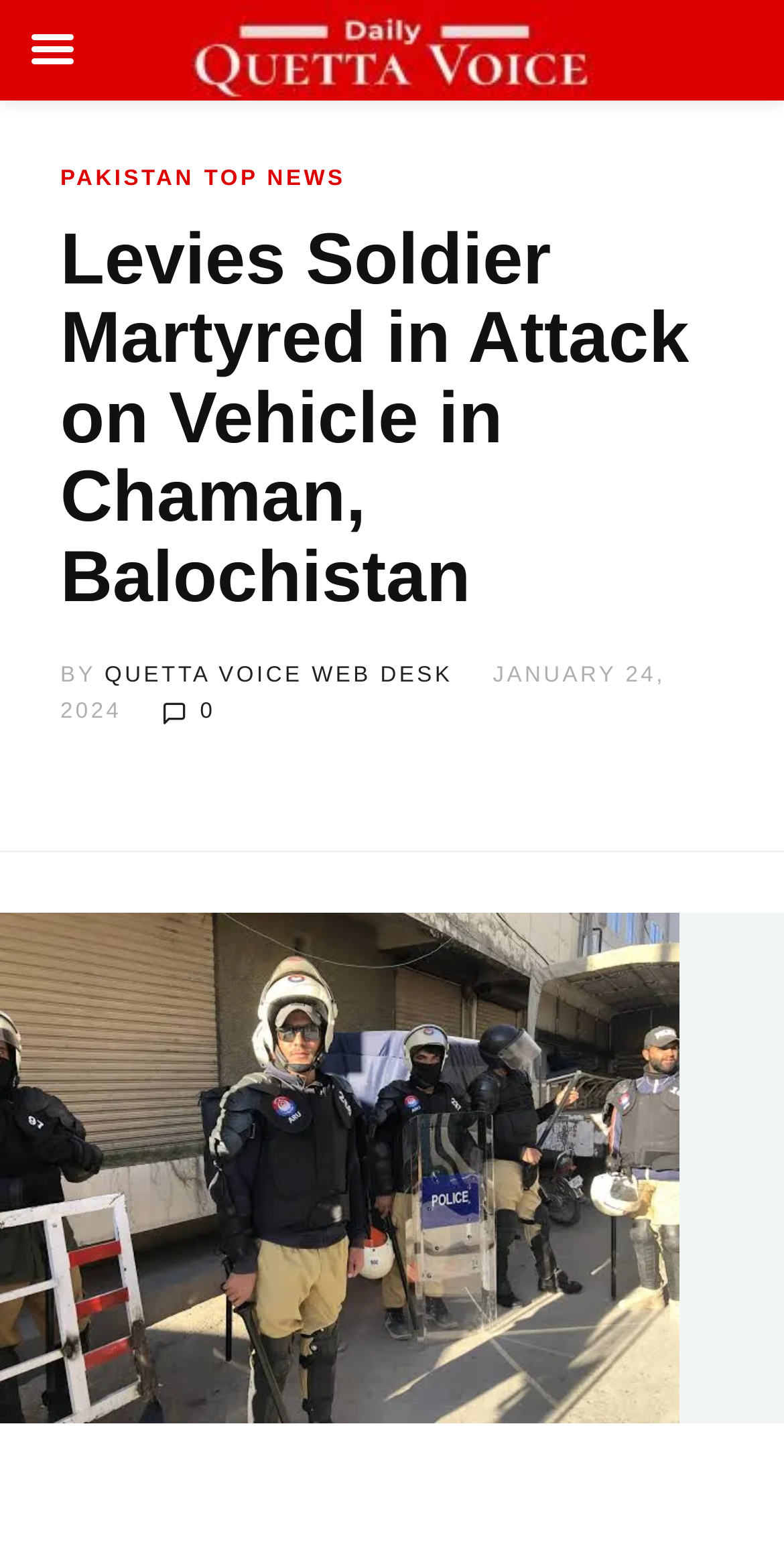Who published the article?
Use the information from the screenshot to give a comprehensive response to the question.

I found the answer by looking at the text next to the 'BY' label, which indicates the author of the article. The text says 'QUETTA VOICE WEB DESK', which is the publisher of the article.